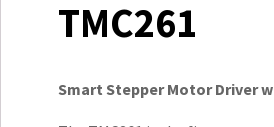Write a descriptive caption for the image, covering all notable aspects.

The image features the title "TMC261," prominently displayed at the top. Below the title, in a bold, distinct font, is a subtitle that reads "Smart Stepper Motor Driver with SPI and Step/Direction (1,4A/60V)." This suggests that the TMC261 is a sophisticated driver designed for controlling stepper motors, emphasizing its capability of functioning with both SPI and standard step/direction control signals. The layout signifies essential information intended for engineers or professionals interested in high-efficiency motor control solutions, highlighting the model's advanced features and specifications.